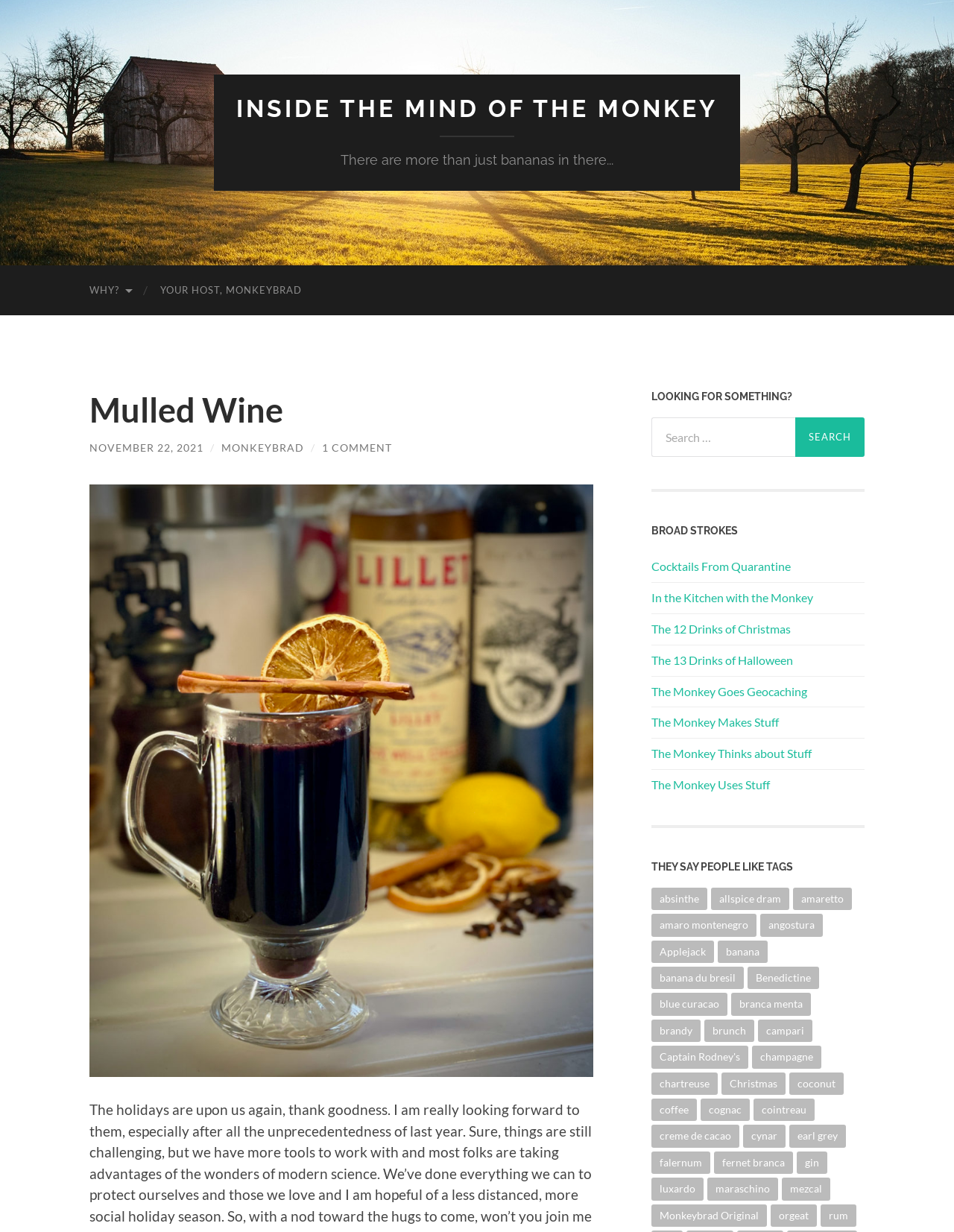Can you specify the bounding box coordinates of the area that needs to be clicked to fulfill the following instruction: "View the 'Cocktails From Quarantine' post"?

[0.683, 0.454, 0.829, 0.465]